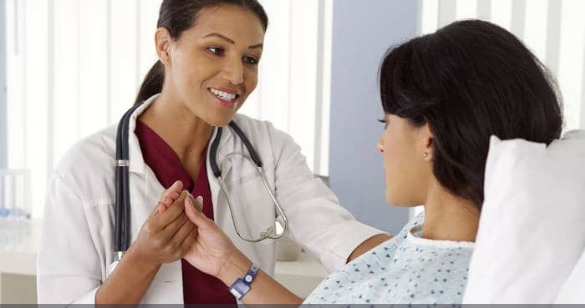What is the significance of the interaction?
Give a single word or phrase as your answer by examining the image.

Importance of patient-centered care